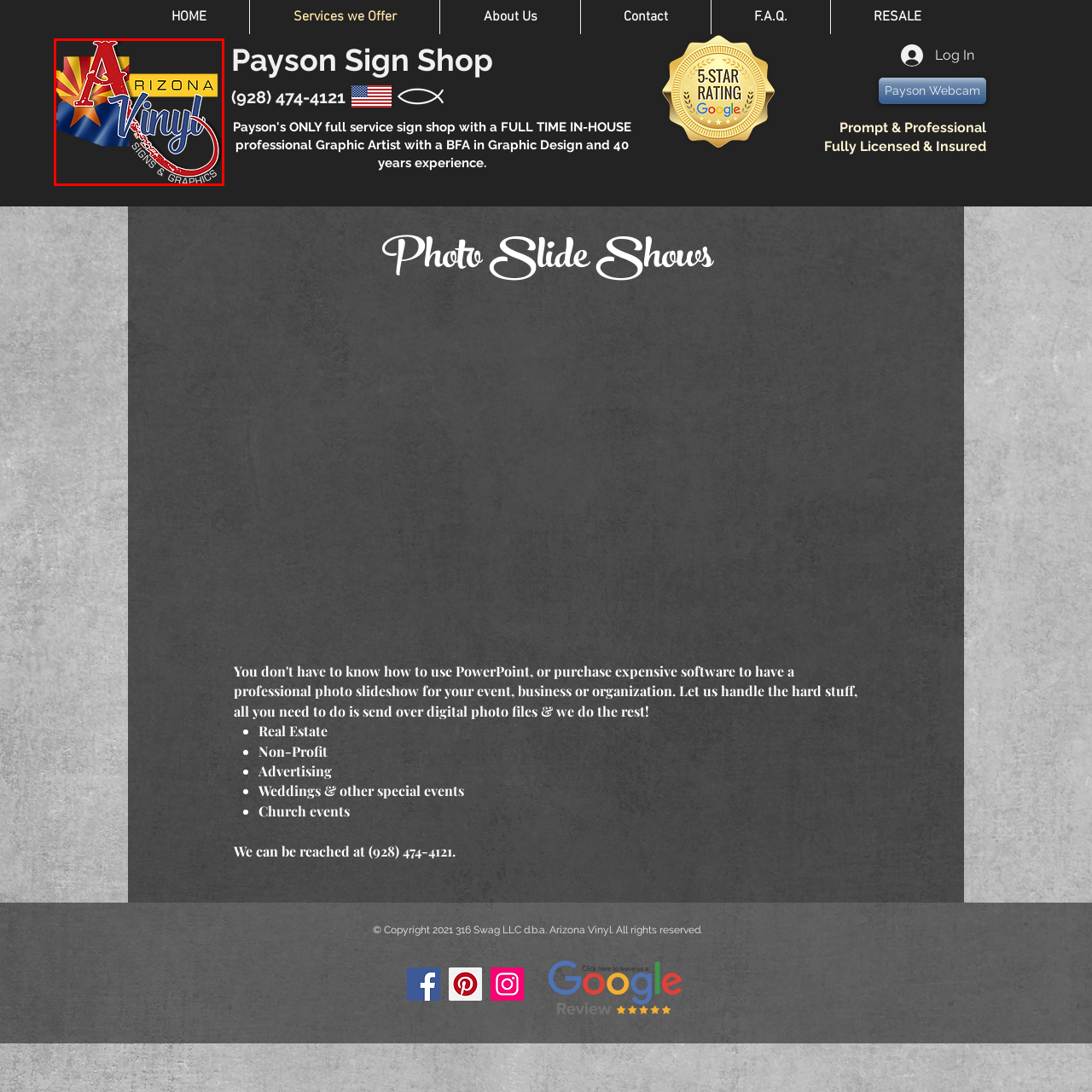What services does Arizona Vinyl provide?
Observe the image part marked by the red bounding box and give a detailed answer to the question.

Arizona Vinyl provides signs and graphics services because the caption states that the words 'SIGNS & GRAPHICS' are displayed in a solid, professional font, emphasizing the company's services.